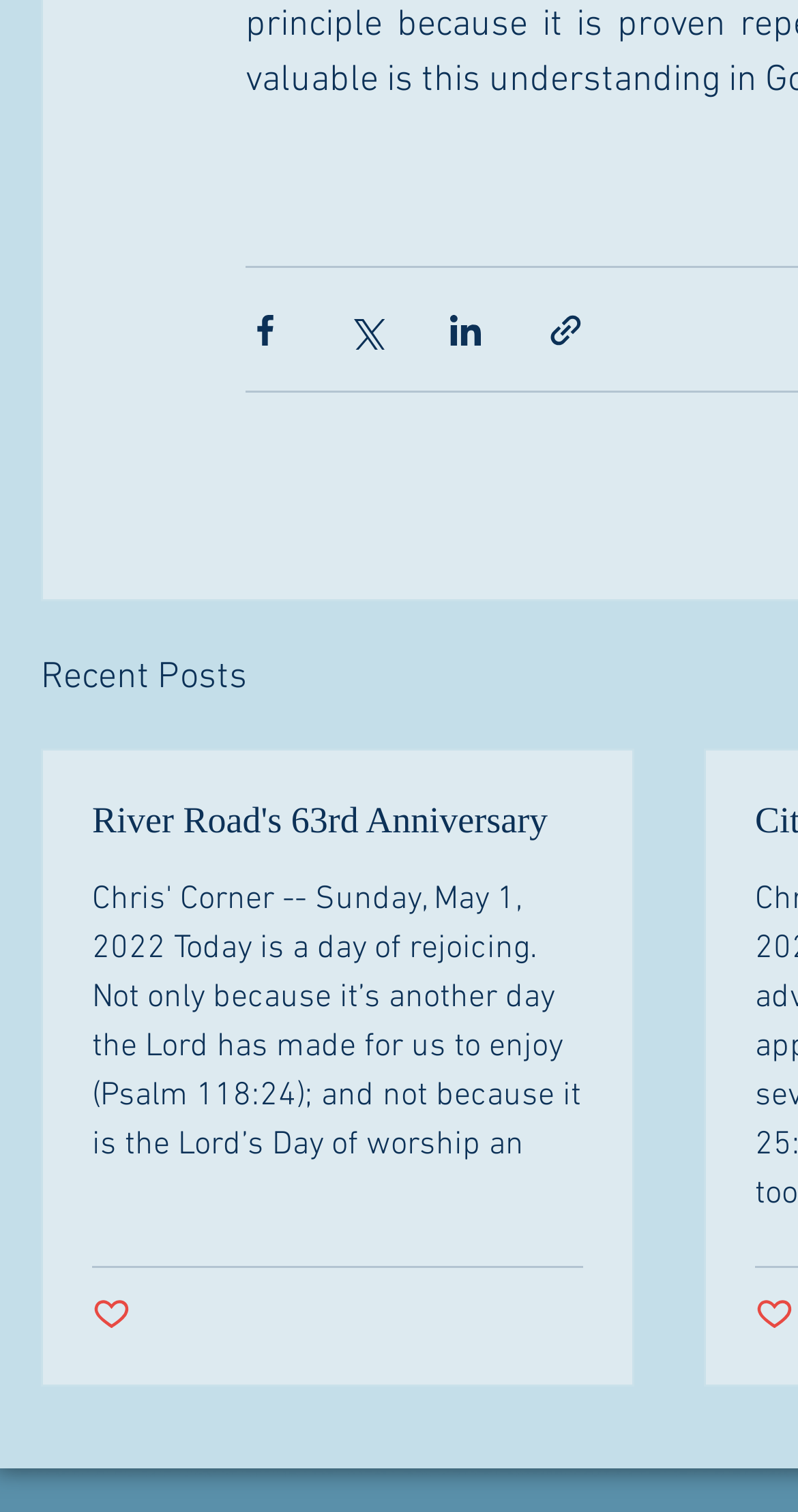Locate the bounding box coordinates of the region to be clicked to comply with the following instruction: "Read the abstract". The coordinates must be four float numbers between 0 and 1, in the form [left, top, right, bottom].

None